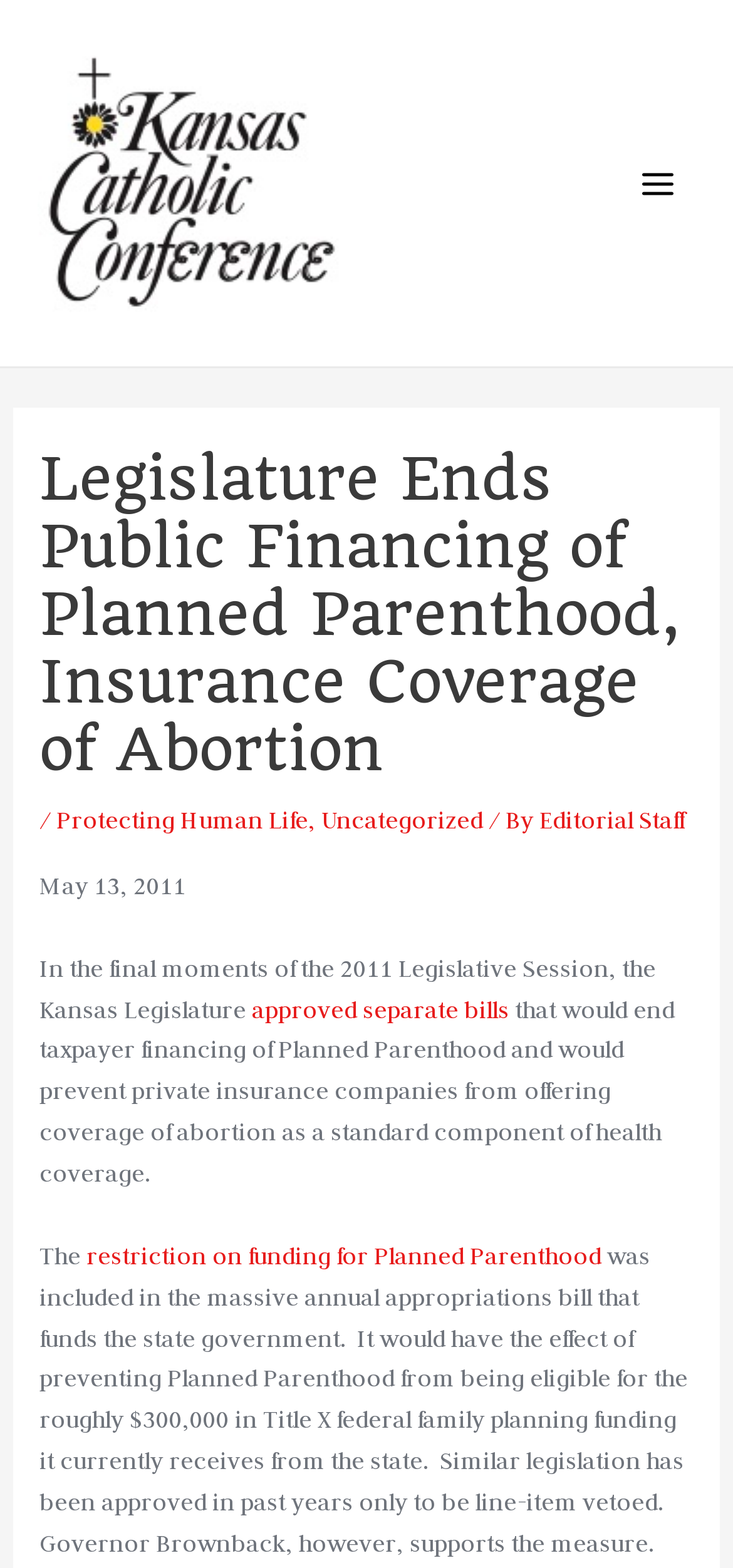Answer this question using a single word or a brief phrase:
What is the amount of funding Planned Parenthood currently receives?

$300,000